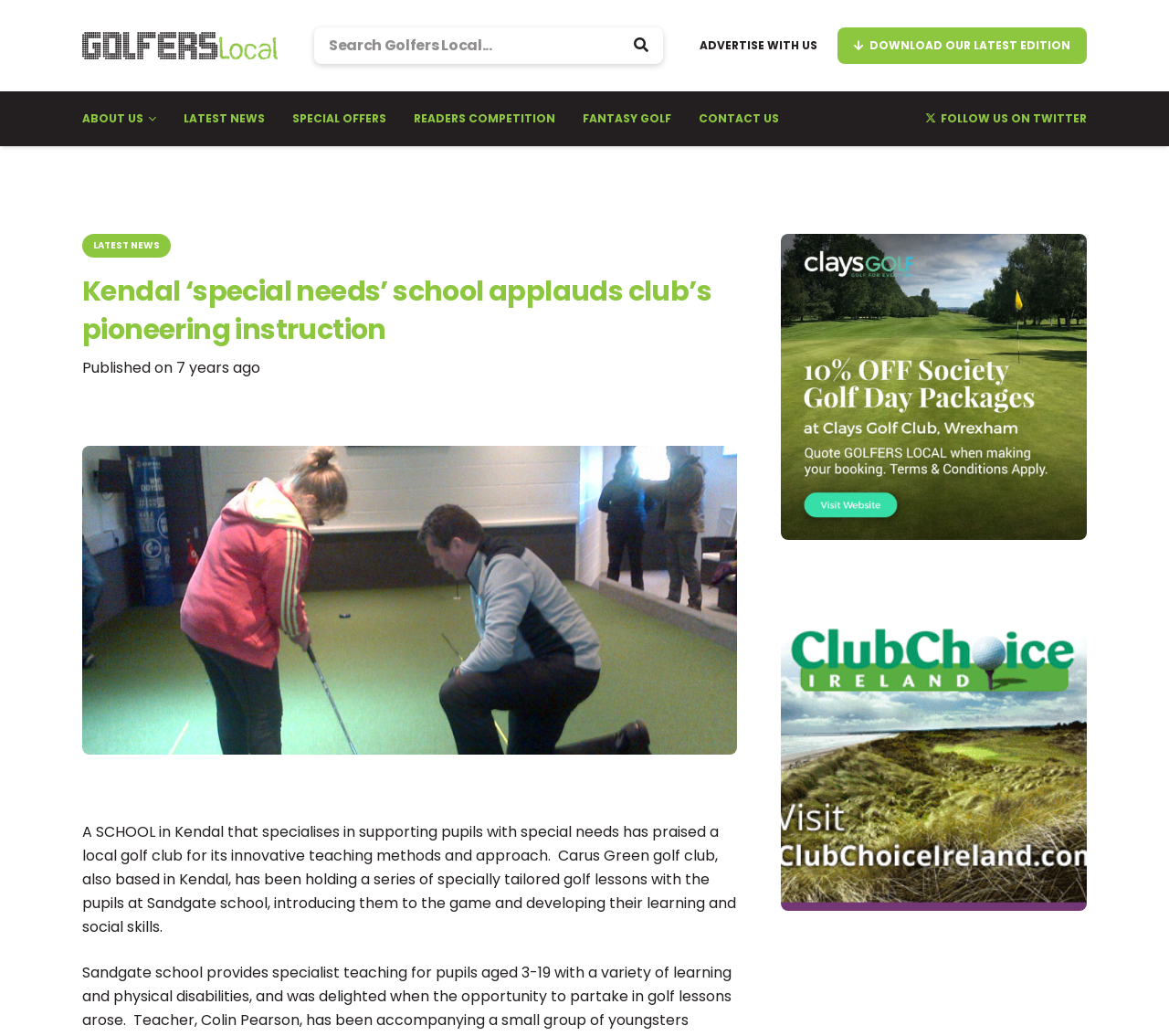Locate the bounding box for the described UI element: "aria-label="Golfers-Local-Logo"". Ensure the coordinates are four float numbers between 0 and 1, formatted as [left, top, right, bottom].

[0.07, 0.031, 0.238, 0.057]